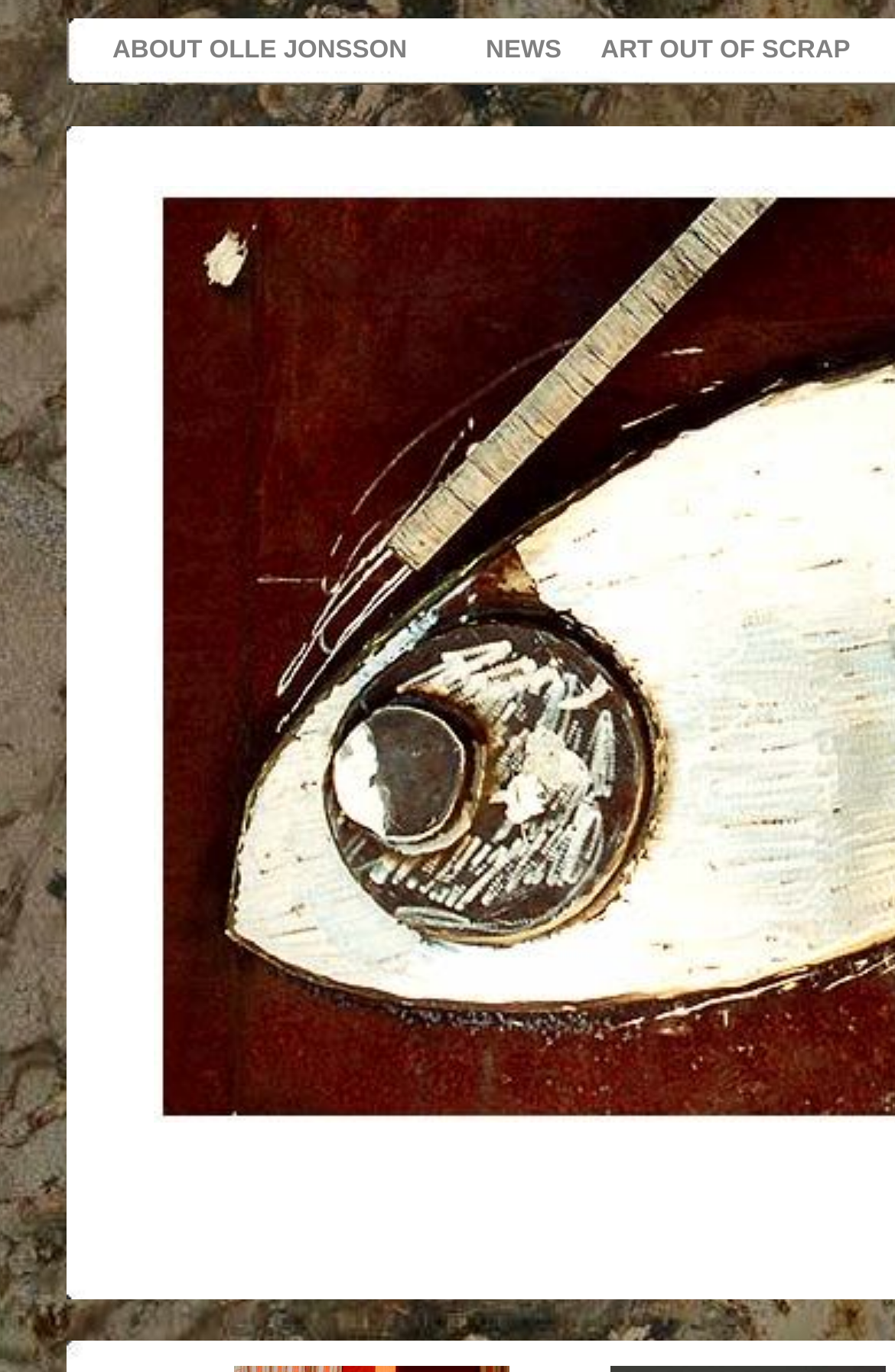Provide a single word or phrase to answer the given question: 
How many empty table cells are on this webpage?

4